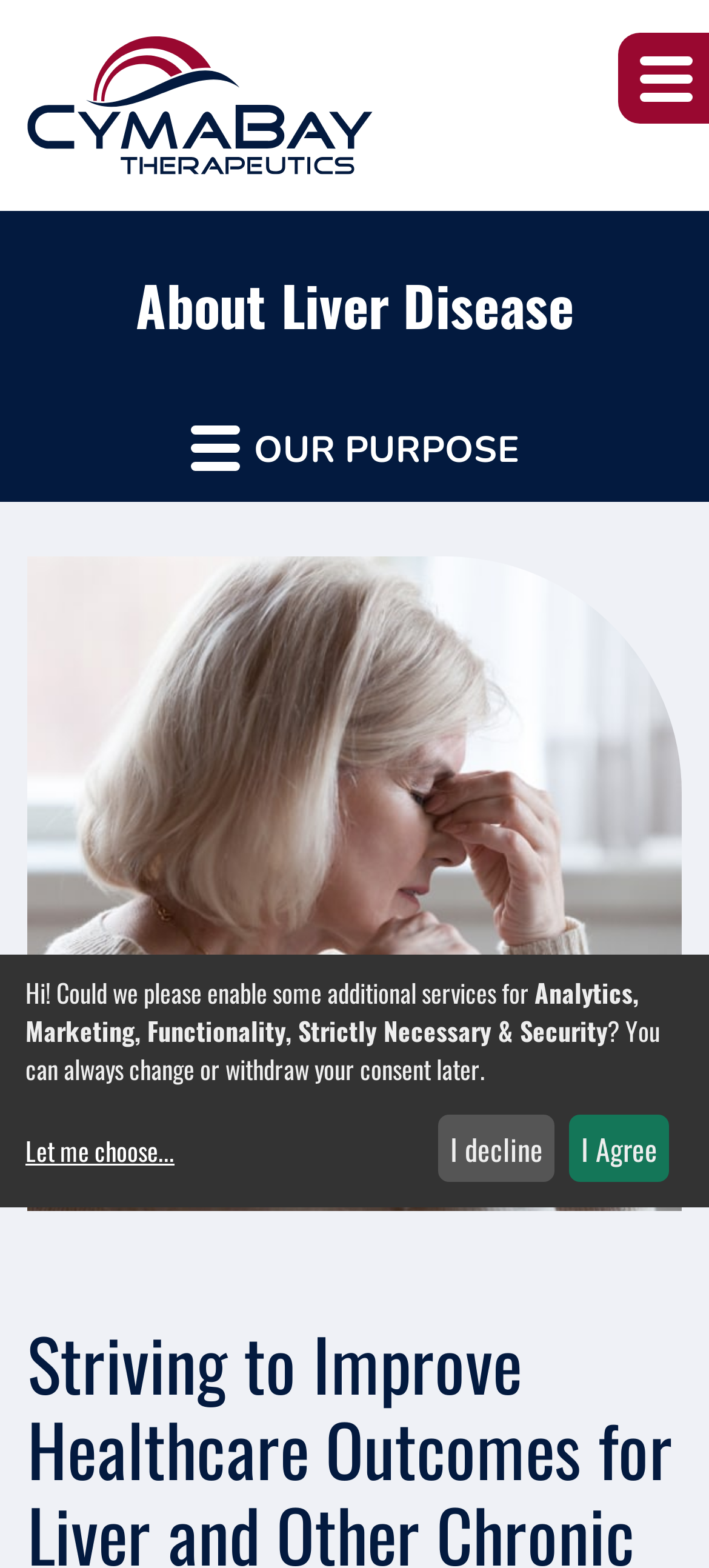Please identify the bounding box coordinates of the element I should click to complete this instruction: 'Click the 'Let me choose...' link'. The coordinates should be given as four float numbers between 0 and 1, like this: [left, top, right, bottom].

[0.036, 0.721, 0.601, 0.745]